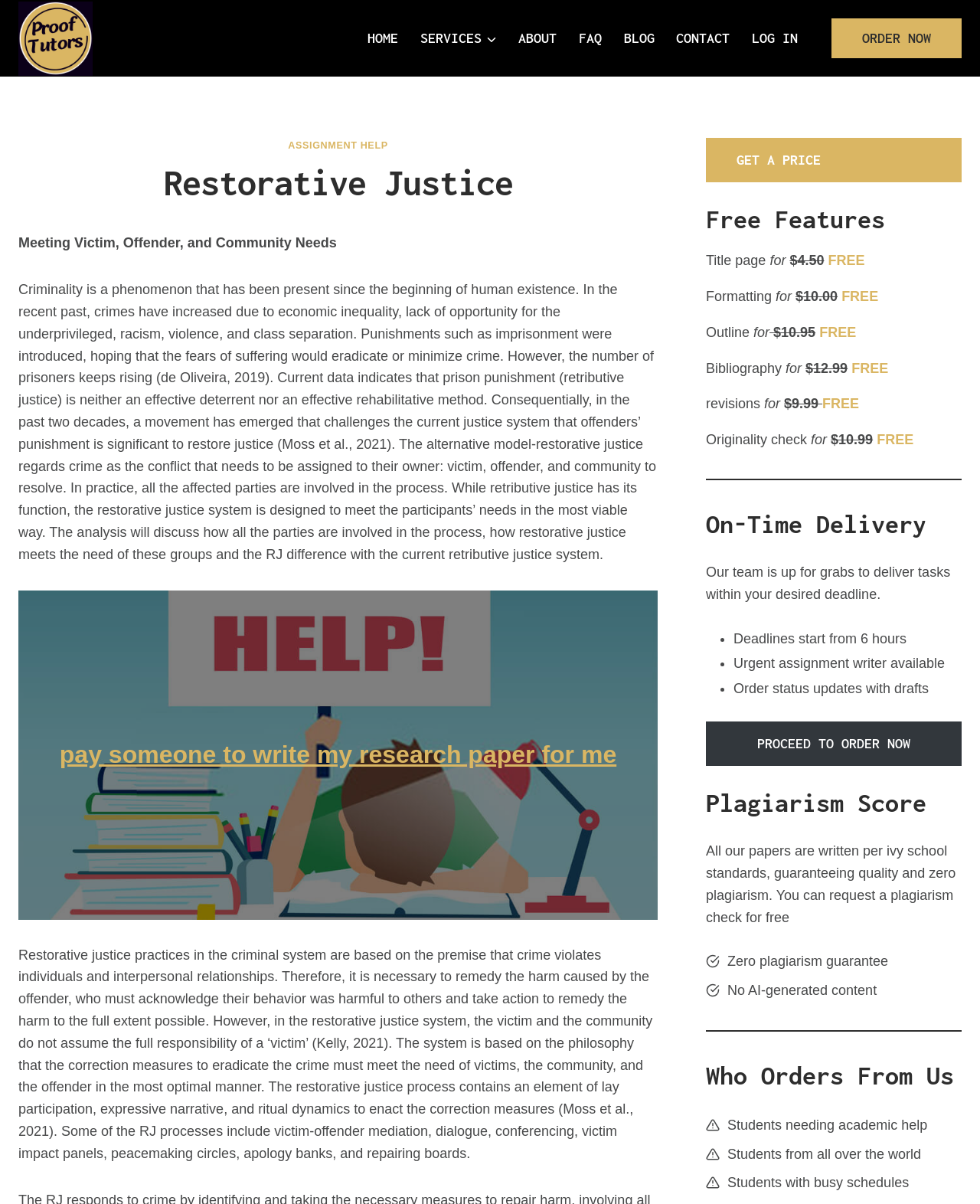Offer a meticulous caption that includes all visible features of the webpage.

This webpage is about Restorative Justice, a criminal justice approach that focuses on repairing harm and promoting healing for victims, offenders, and communities. The page is divided into several sections, with a prominent header "Restorative Justice" at the top.

At the top-left corner, there is a logo of "ProofTutors" with a link to the website. Below it, there is a navigation menu with links to "HOME", "SERVICES", "ABOUT", "FAQ", "BLOG", "CONTACT", and "LOG IN".

The main content of the page is divided into two columns. The left column has a heading "Restorative Justice" and a brief introduction to the concept, explaining that it is an alternative to traditional retributive justice. The text discusses the limitations of retributive justice and how restorative justice aims to meet the needs of victims, offenders, and communities.

Below the introduction, there is a section with a heading "Free Features" that lists several services offered, including title page, formatting, outline, bibliography, revisions, and originality check, all of which are marked as "FREE".

The right column has a call-to-action button "ORDER NOW" at the top, followed by a section discussing the benefits of restorative justice, including on-time delivery, plagiarism-free content, and a guarantee of zero plagiarism. There are also sections highlighting the types of students who order from the website, including those needing academic help, from all over the world, and with busy schedules.

Throughout the page, there are several links and buttons, including "GET A PRICE", "PROCEED TO ORDER NOW", and "pay someone to write my research paper for me". The overall layout is clean and easy to navigate, with clear headings and concise text.